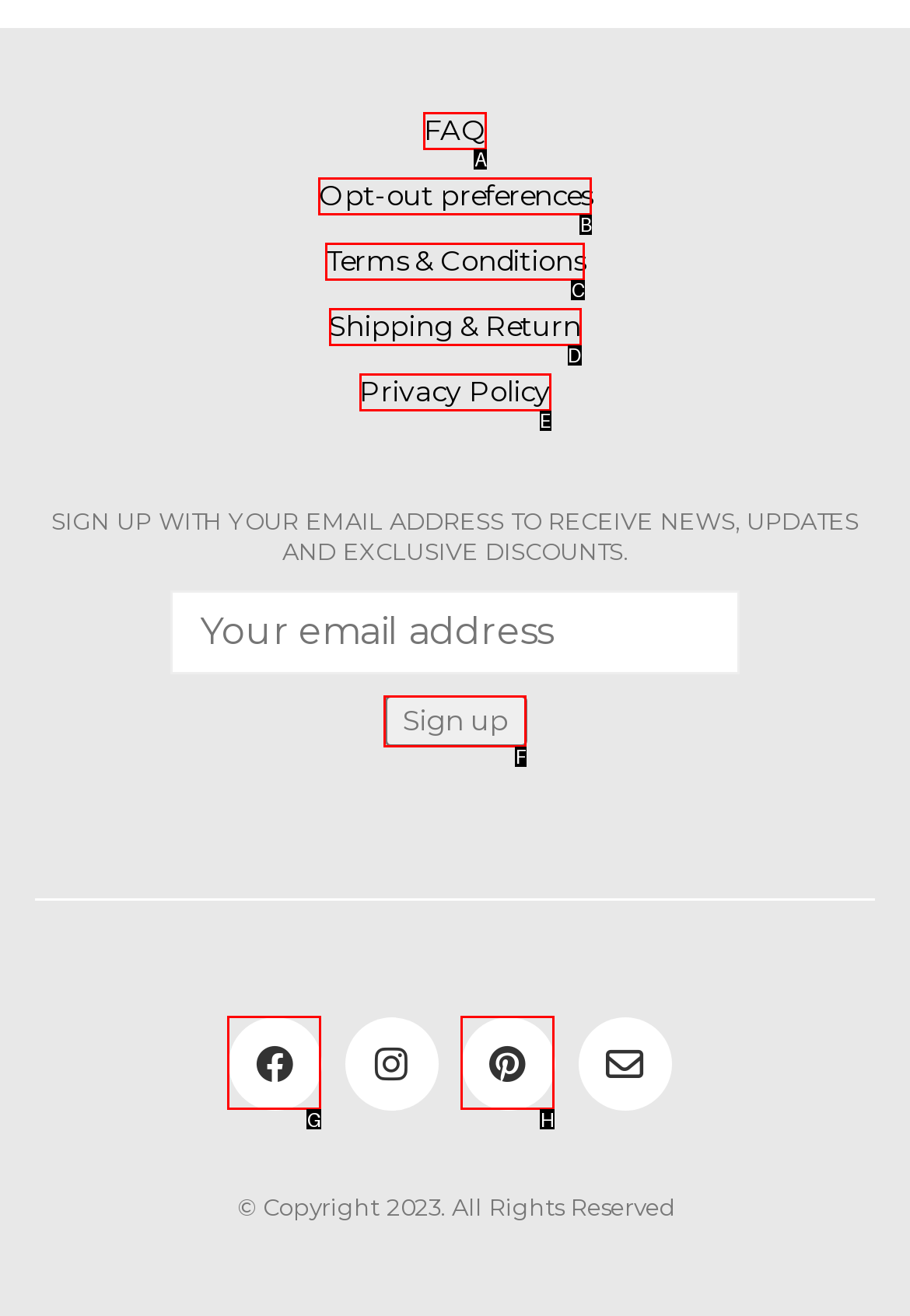Point out the option that best suits the description: Facebook
Indicate your answer with the letter of the selected choice.

G